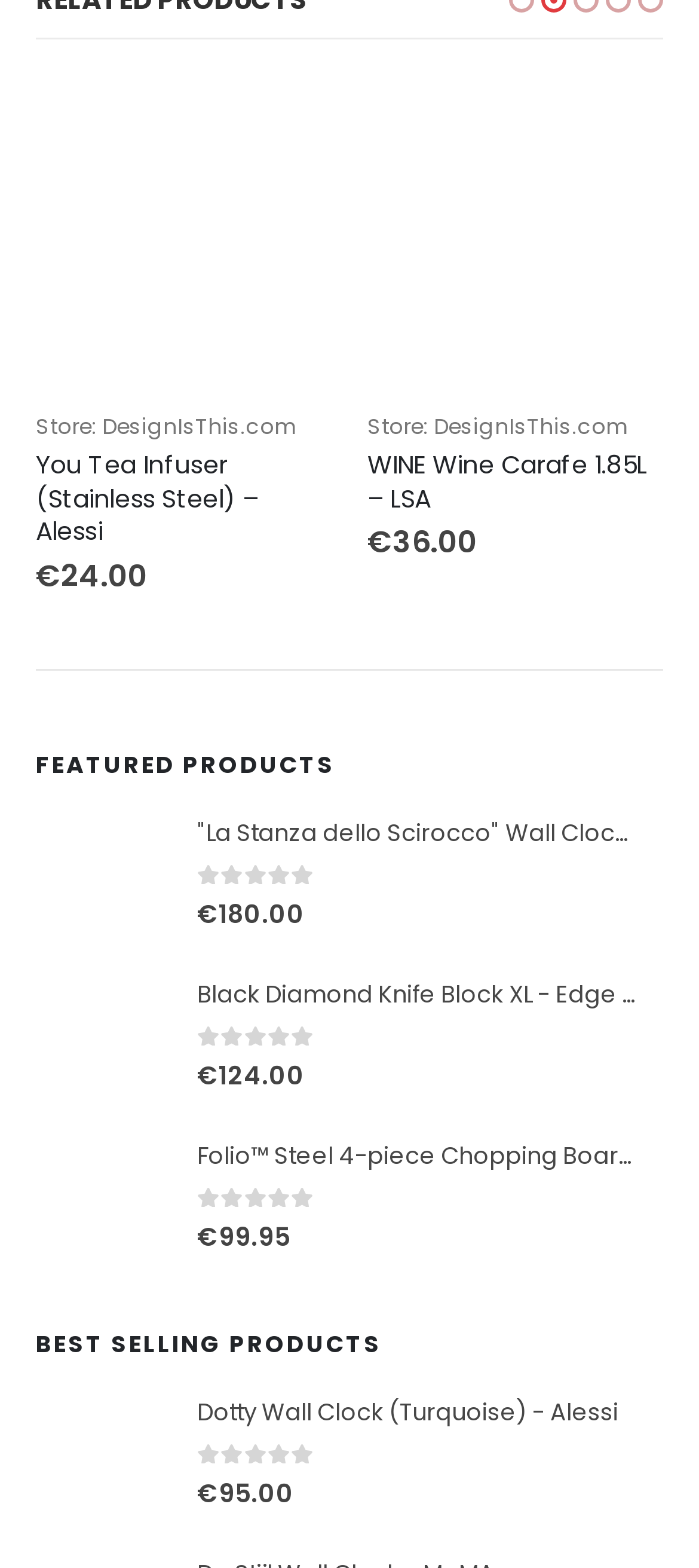Answer the question using only one word or a concise phrase: How many products are featured?

8